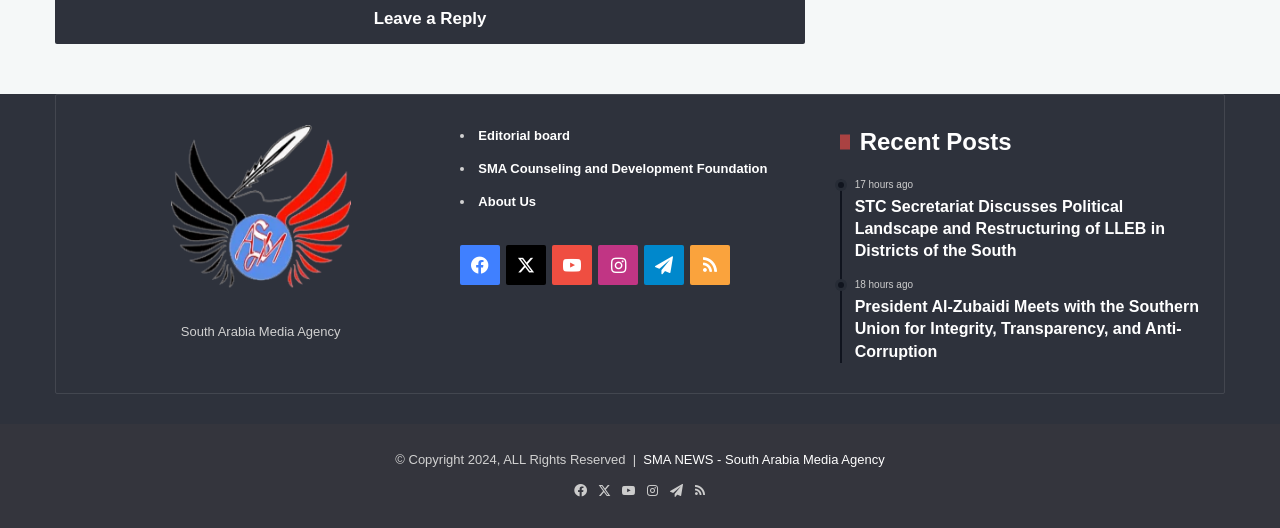Show me the bounding box coordinates of the clickable region to achieve the task as per the instruction: "Go to SMA Counseling and Development Foundation".

[0.374, 0.305, 0.6, 0.333]